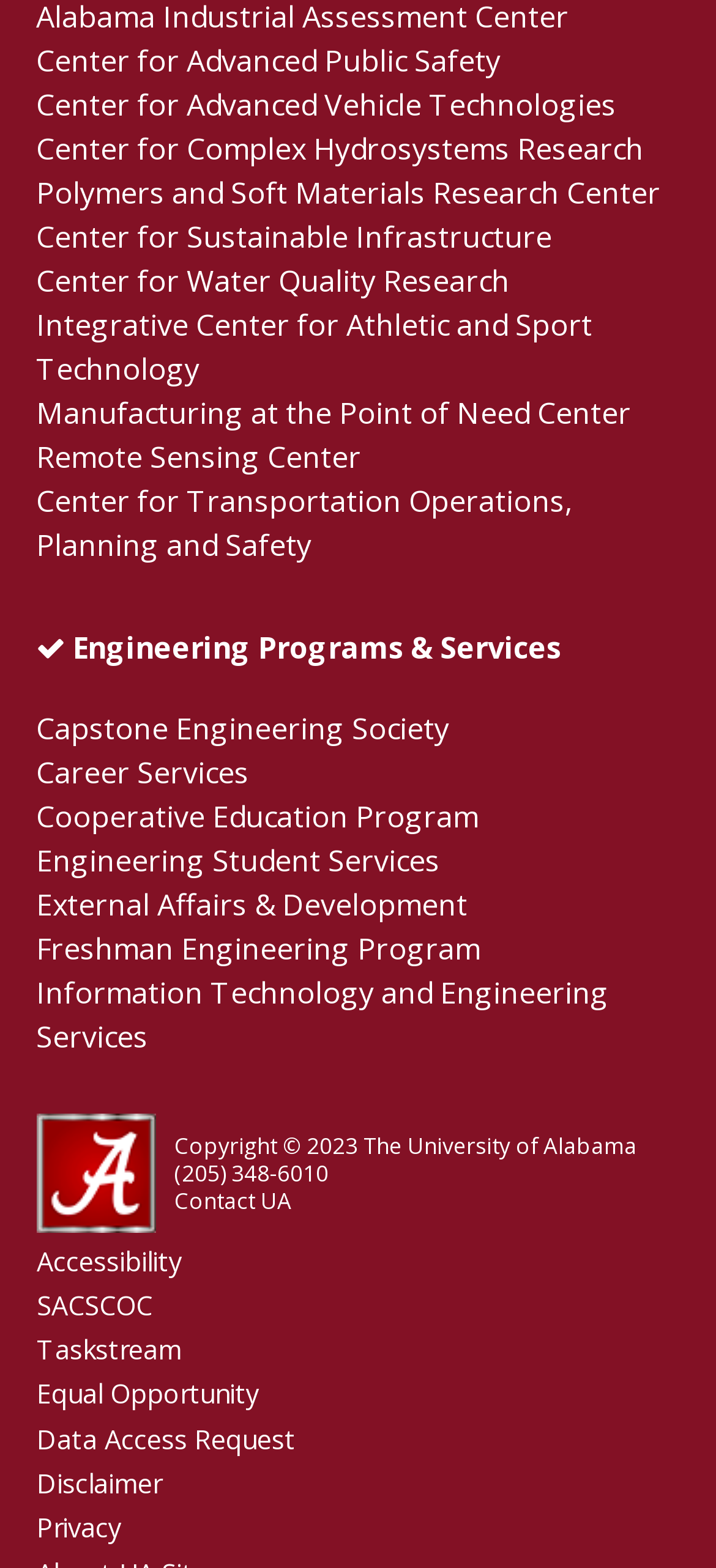Point out the bounding box coordinates of the section to click in order to follow this instruction: "Visit the Center for Advanced Public Safety".

[0.05, 0.026, 0.699, 0.052]